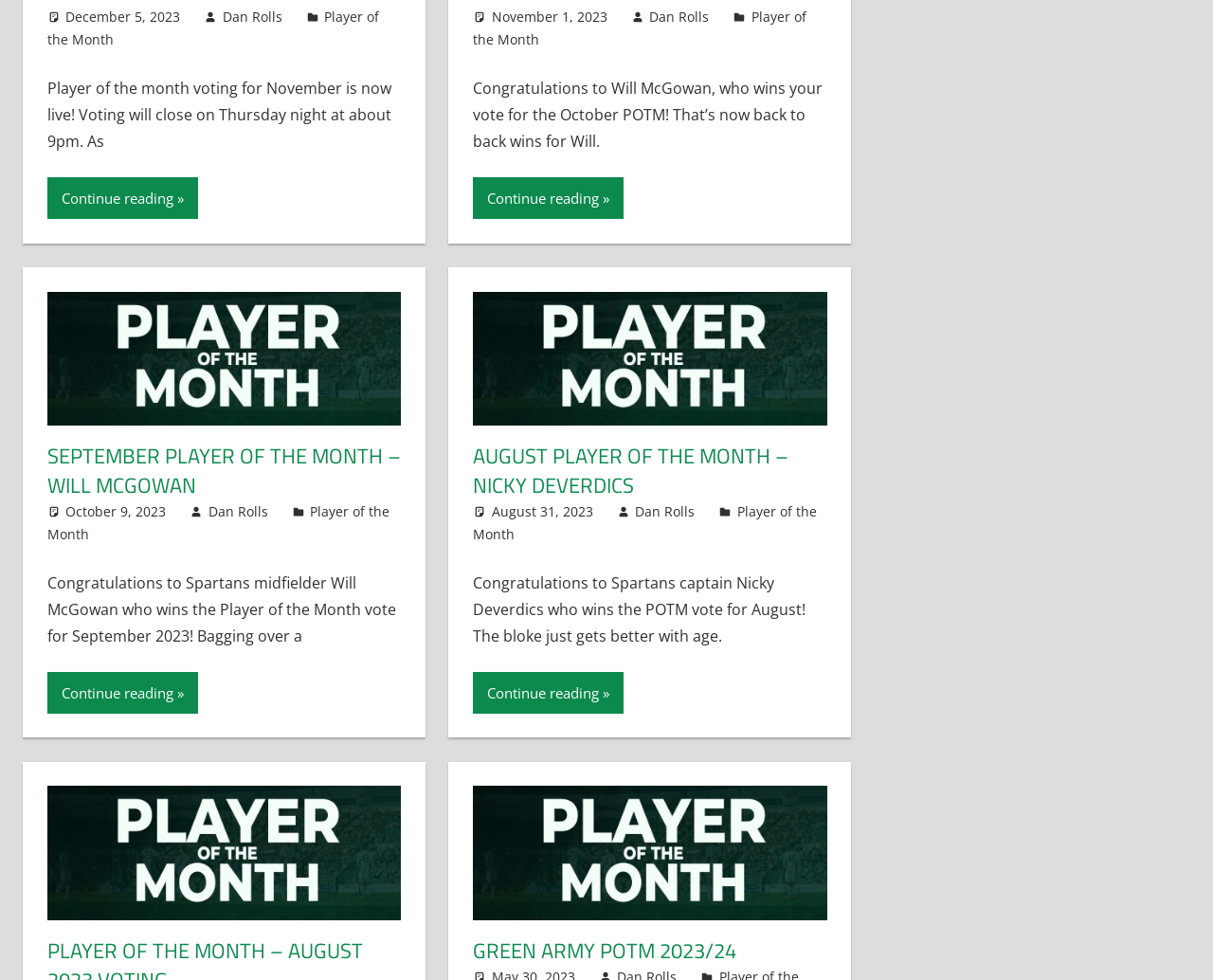Please locate the bounding box coordinates of the element that needs to be clicked to achieve the following instruction: "Check out September news". The coordinates should be four float numbers between 0 and 1, i.e., [left, top, right, bottom].

[0.039, 0.451, 0.331, 0.51]